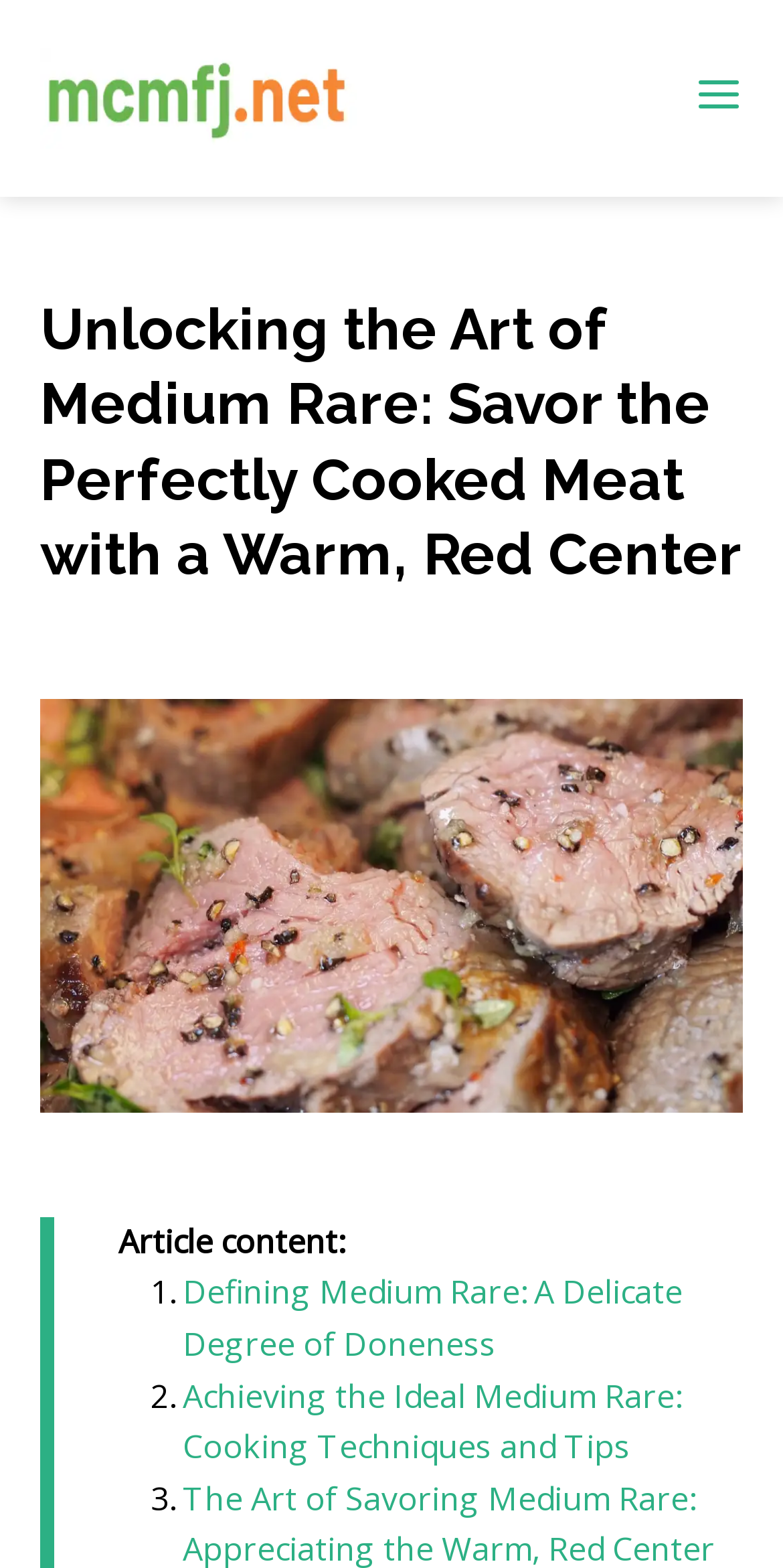Using the image as a reference, answer the following question in as much detail as possible:
What is the topic of the article?

Based on the webpage, the topic of the article is 'Medium Rare' which is evident from the image caption 'Medium Rare' and the heading 'Unlocking the Art of Medium Rare: Savor the Perfectly Cooked Meat with a Warm, Red Center'.